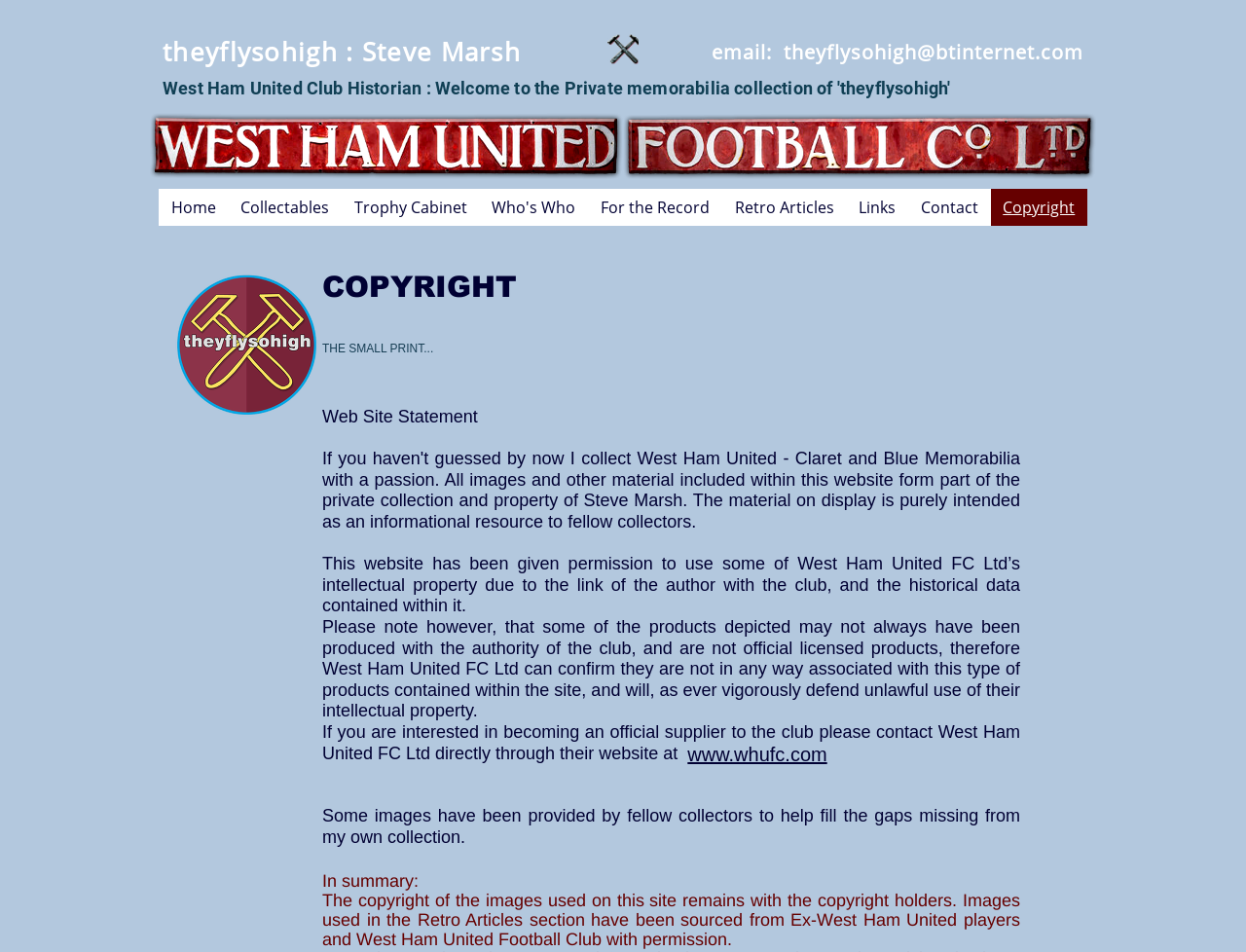Show the bounding box coordinates for the element that needs to be clicked to execute the following instruction: "Read the 'COPYRIGHT' information". Provide the coordinates in the form of four float numbers between 0 and 1, i.e., [left, top, right, bottom].

[0.259, 0.284, 0.501, 0.318]